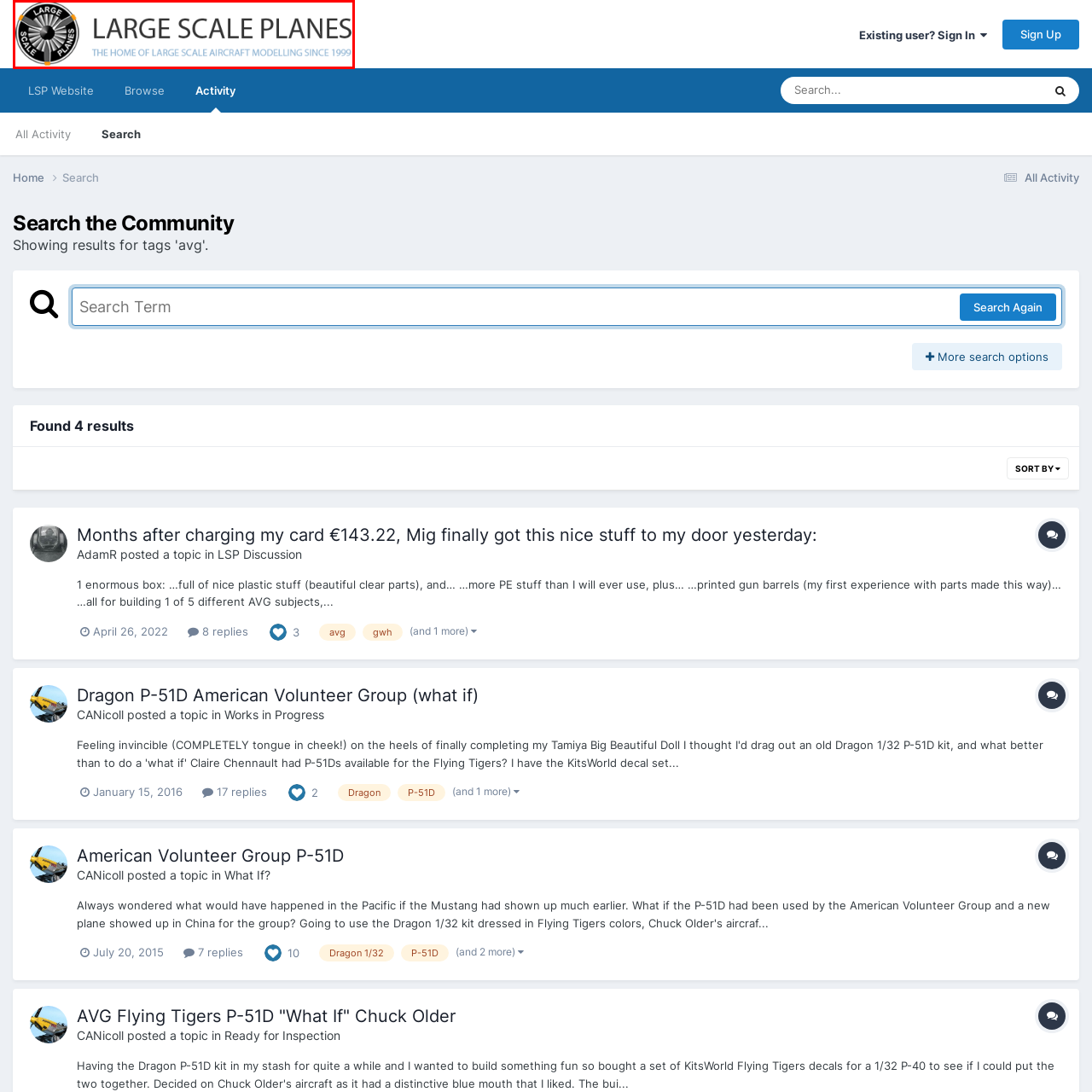Detail the contents of the image within the red outline in an elaborate manner.

The image features the logo of "Large Scale Planes," a dedicated community and resource for large-scale aircraft modeling enthusiasts since 1999. The design showcases a stylized airplane propeller, set against a sleek, modern backdrop. The bold, uppercase text "LARGE SCALE PLANES" prominently emphasizes the community's focus, while a subtle tagline below—"THE HOME OF LARGE SCALE AIRCRAFT MODELLING SINCE 1999"—highlights its long-standing commitment to the hobby. This branding effectively conveys a sense of expertise and passion for aircraft modeling, inviting enthusiasts to explore and engage with the community.